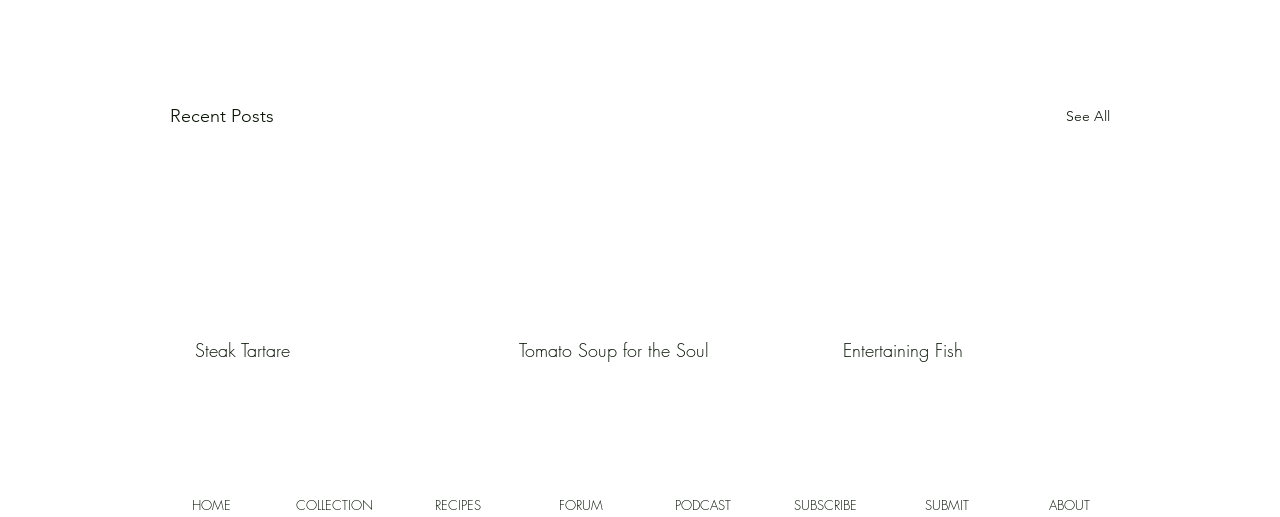Identify the bounding box coordinates of the part that should be clicked to carry out this instruction: "See all recent posts".

[0.833, 0.198, 0.867, 0.254]